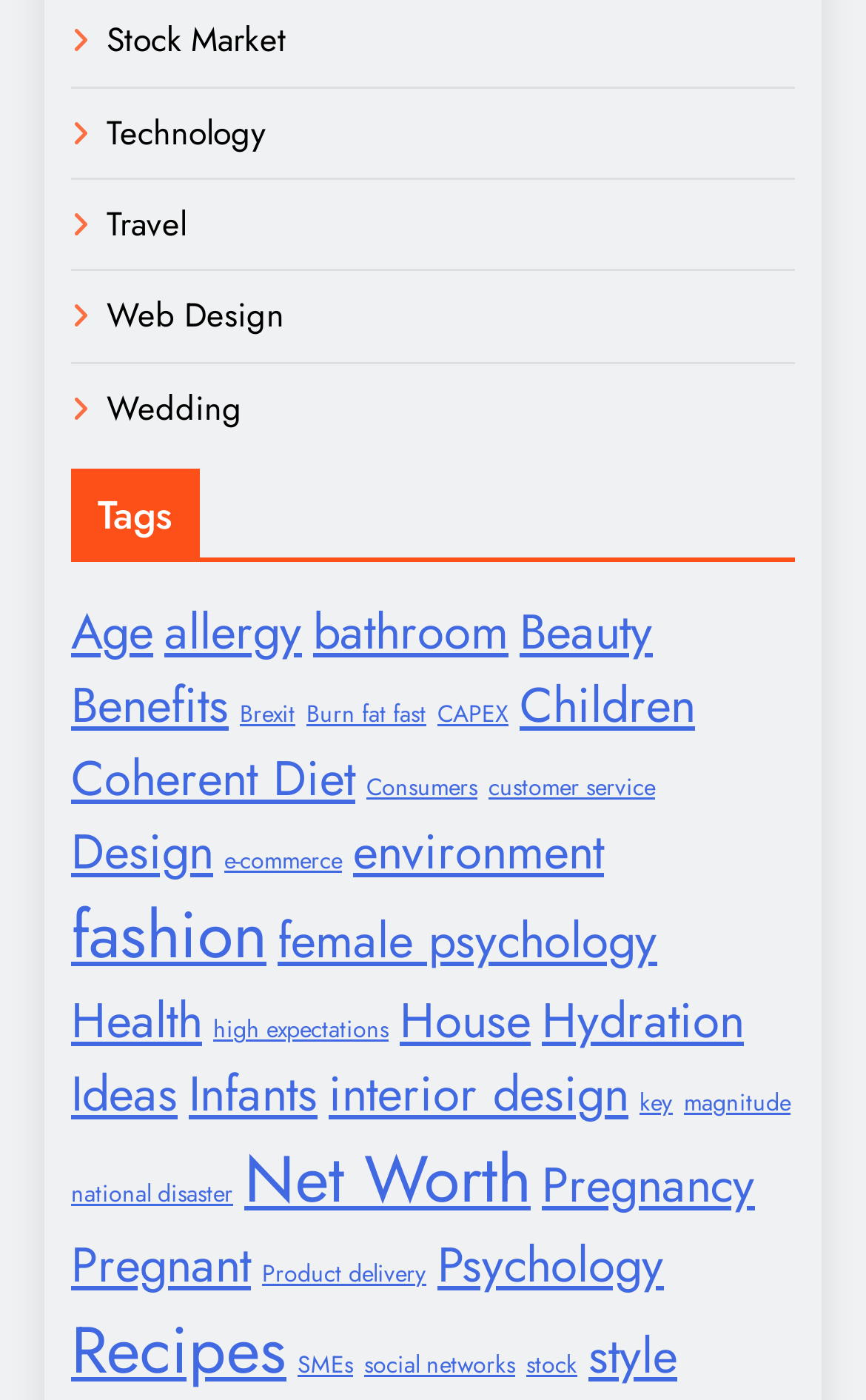Using the element description Web Design, predict the bounding box coordinates for the UI element. Provide the coordinates in (top-left x, top-left y, bottom-right x, bottom-right y) format with values ranging from 0 to 1.

[0.123, 0.208, 0.328, 0.243]